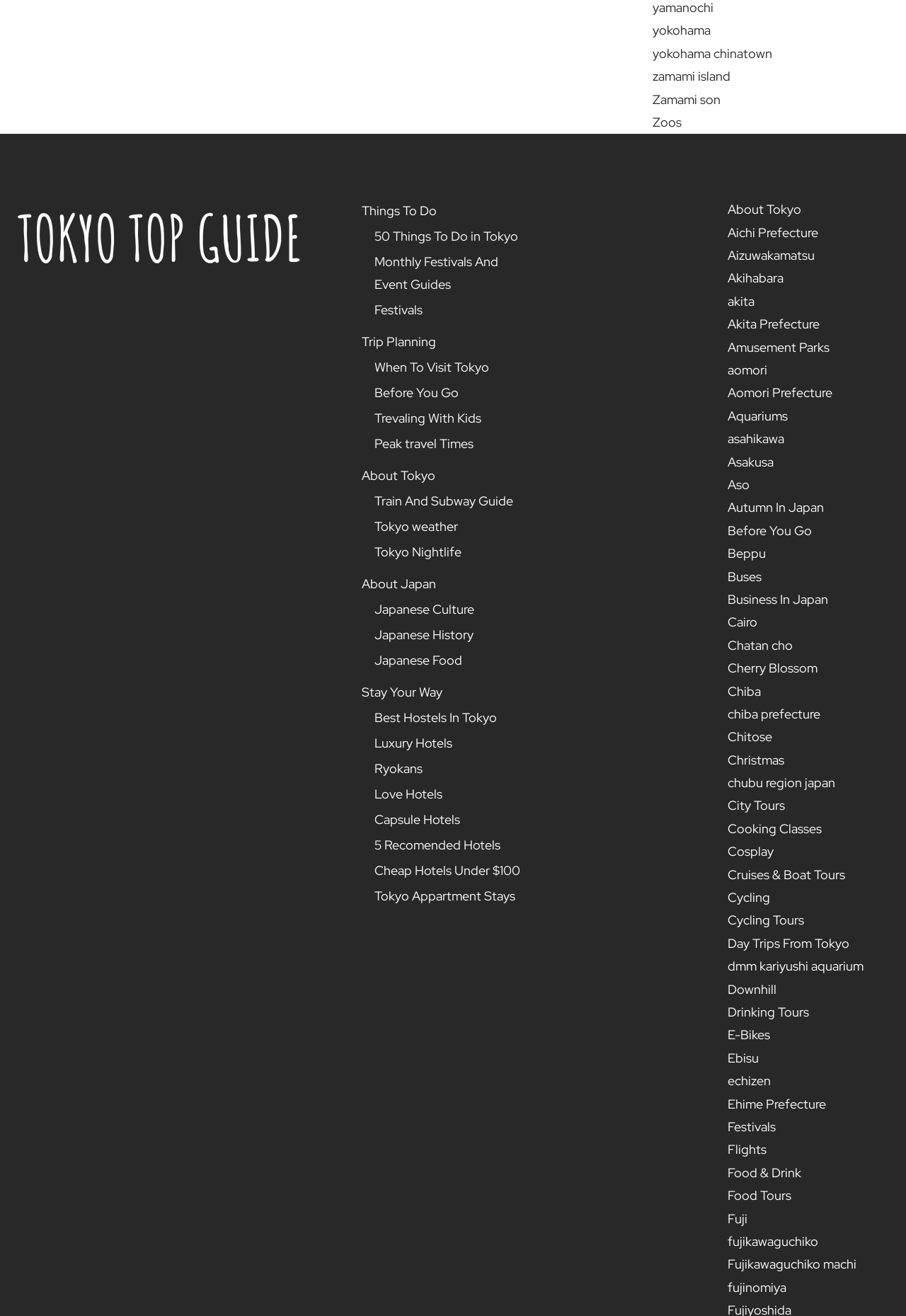What is the last link under 'Stay Your Way'?
Answer with a single word or phrase, using the screenshot for reference.

Tokyo Appartment Stays